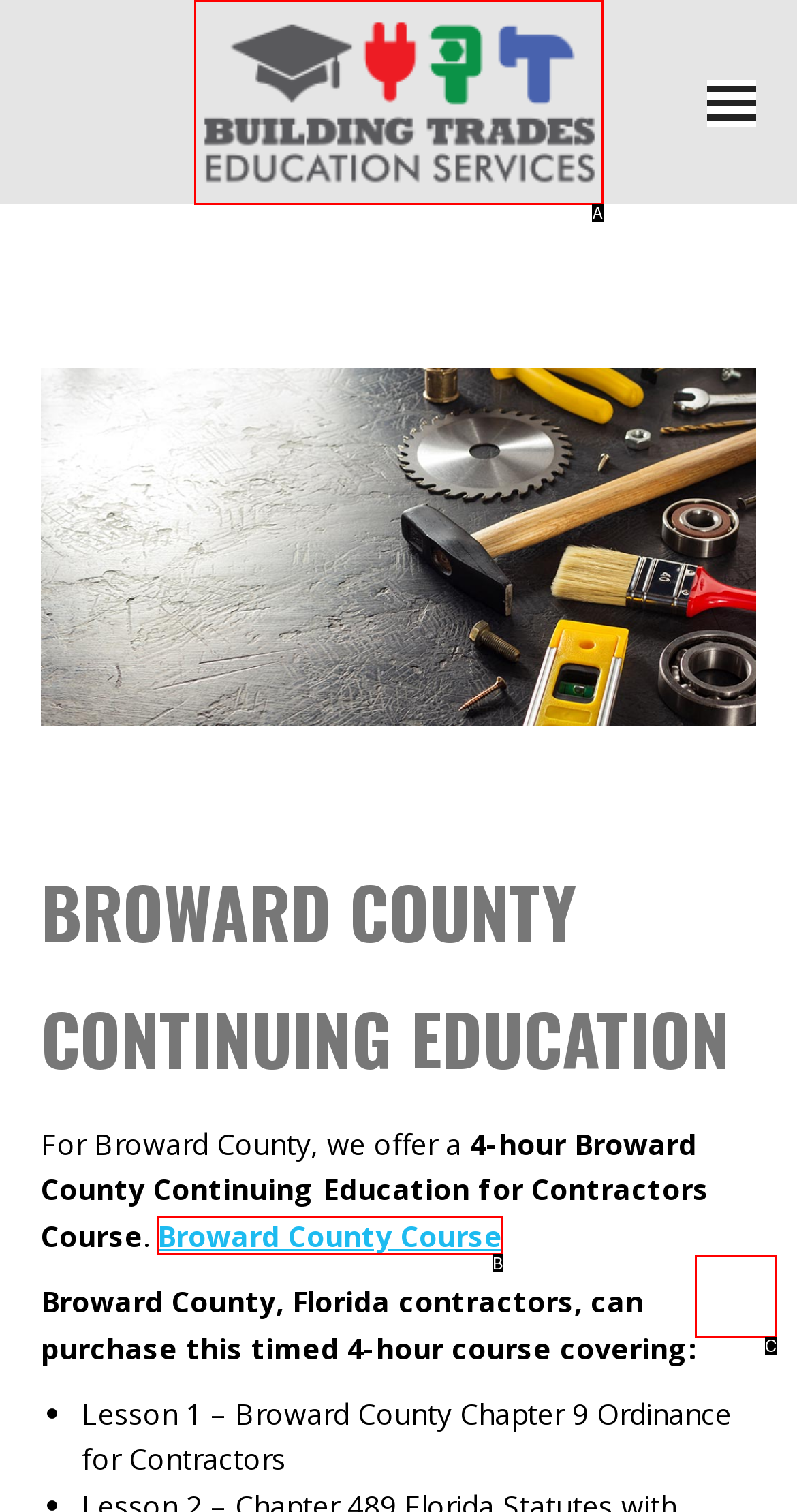Determine which UI element matches this description: alt="Building Trades Education Services"
Reply with the appropriate option's letter.

A